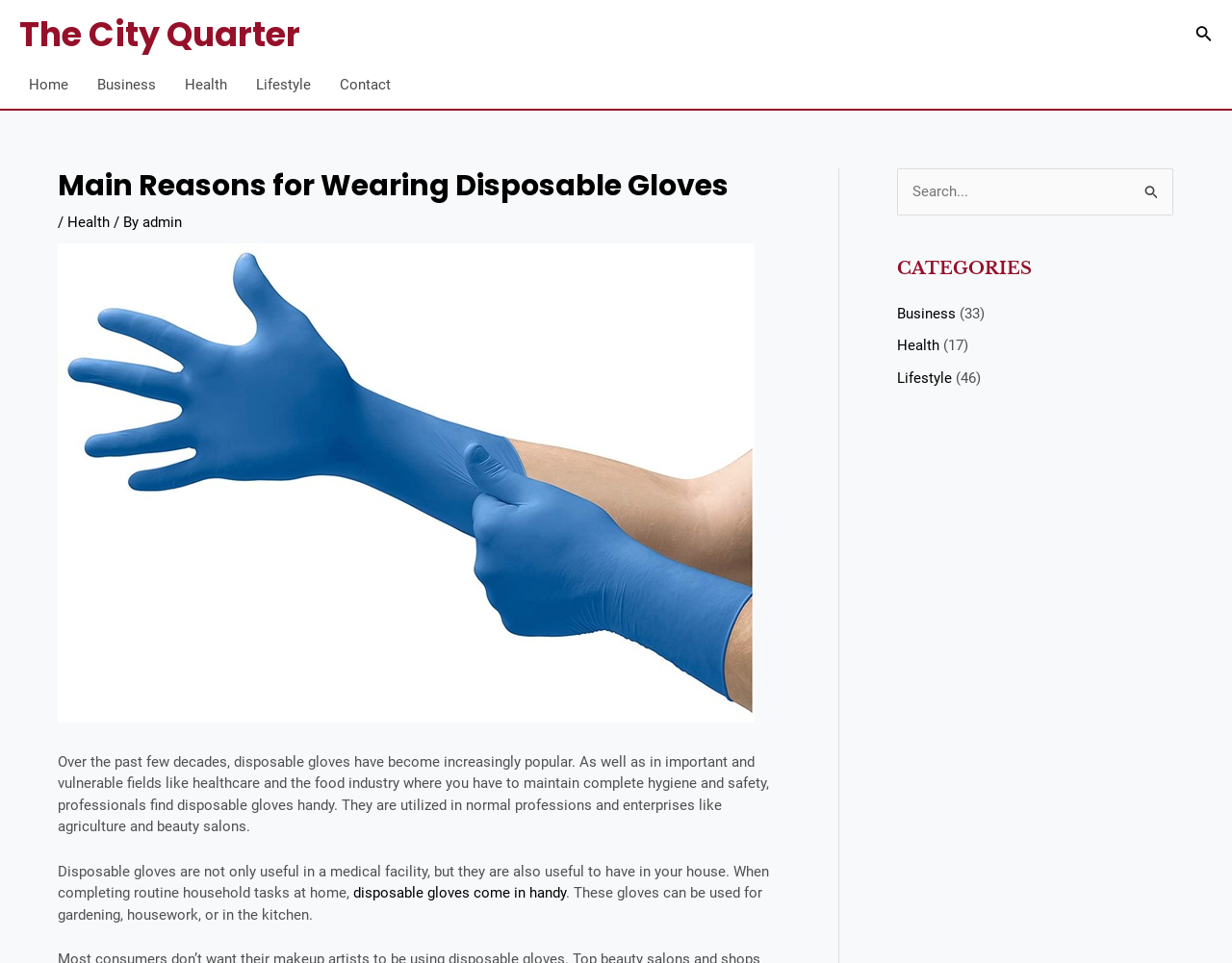Please respond in a single word or phrase: 
What is the purpose of disposable gloves in healthcare?

Maintain hygiene and safety